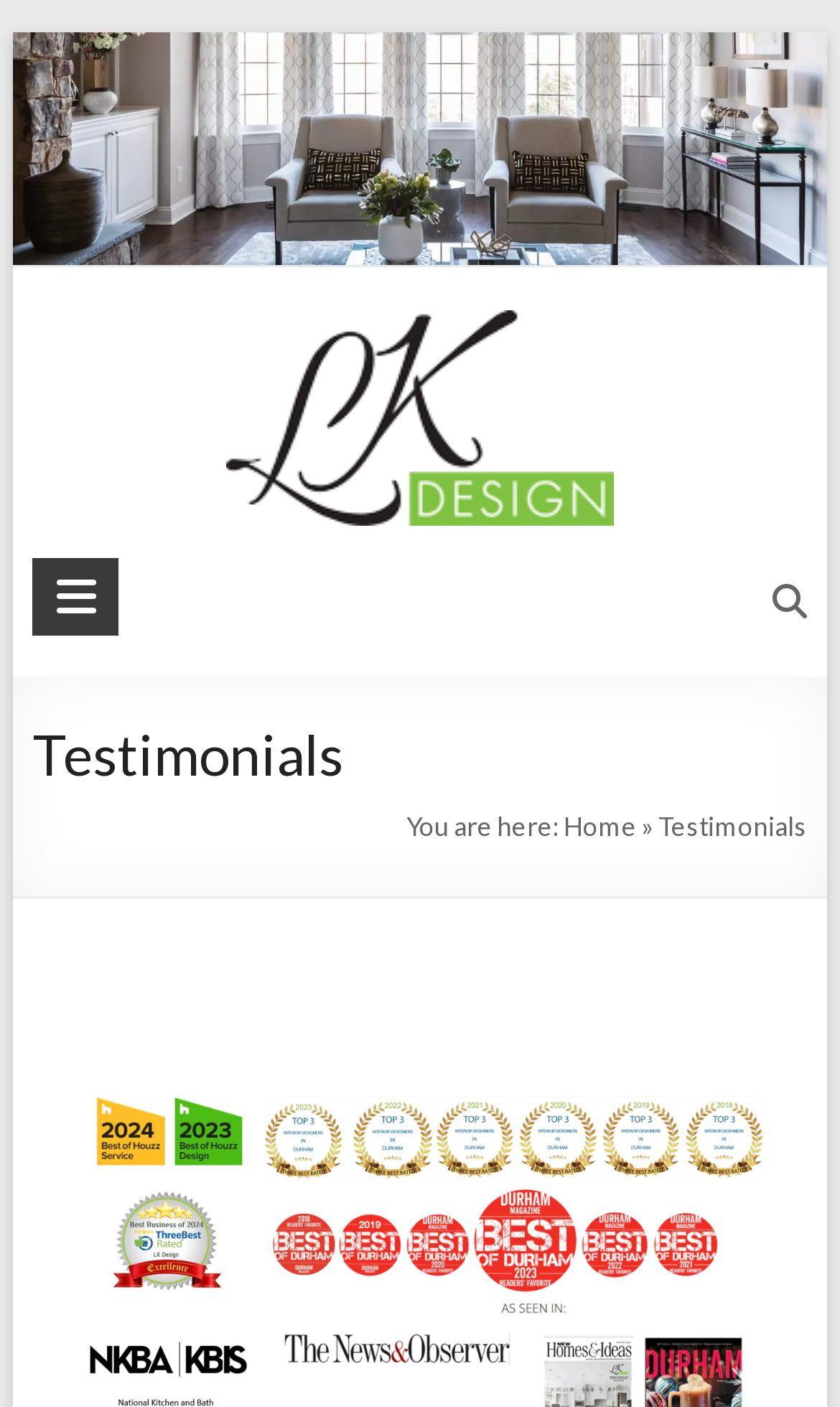Provide a short answer to the following question with just one word or phrase: What is the current page of the website?

Testimonials